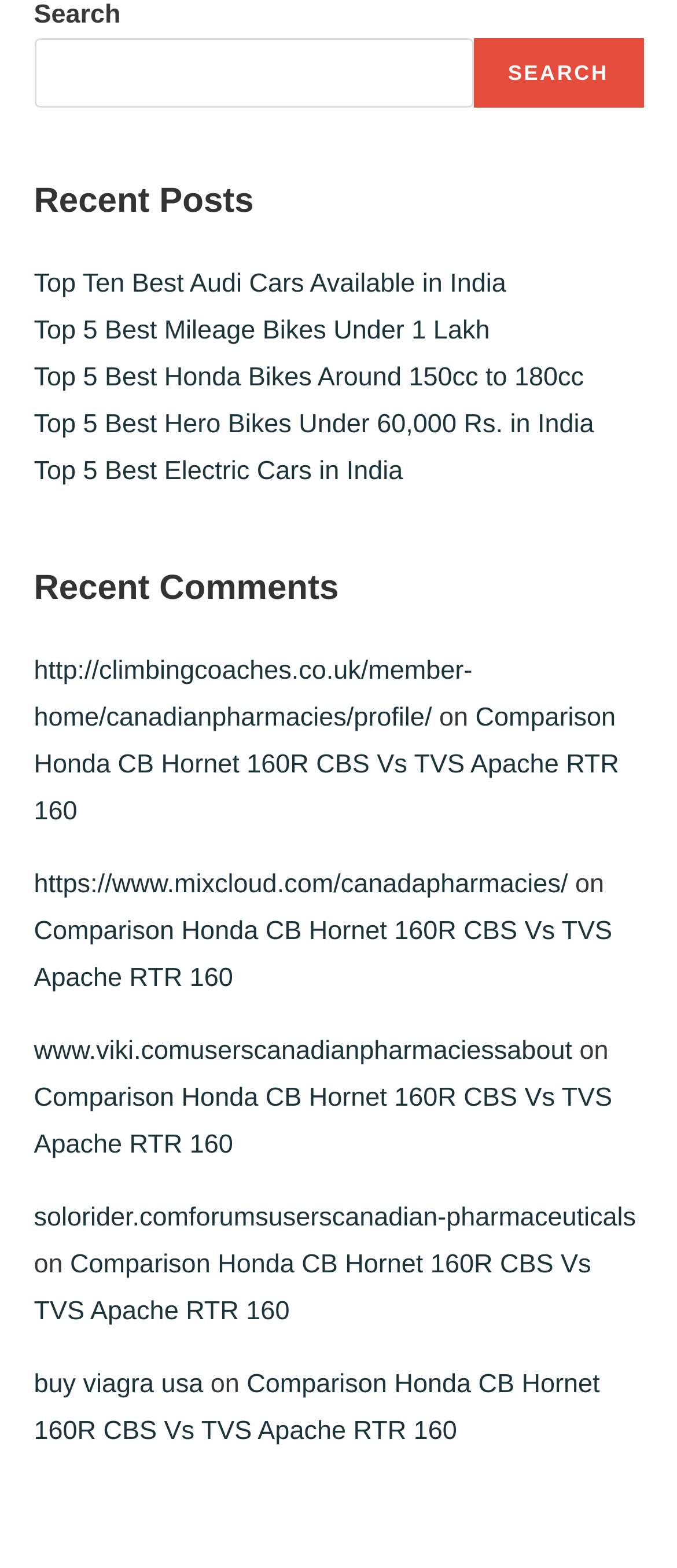What is the common topic among the comments?
Using the image, provide a concise answer in one word or a short phrase.

Comparison of bikes